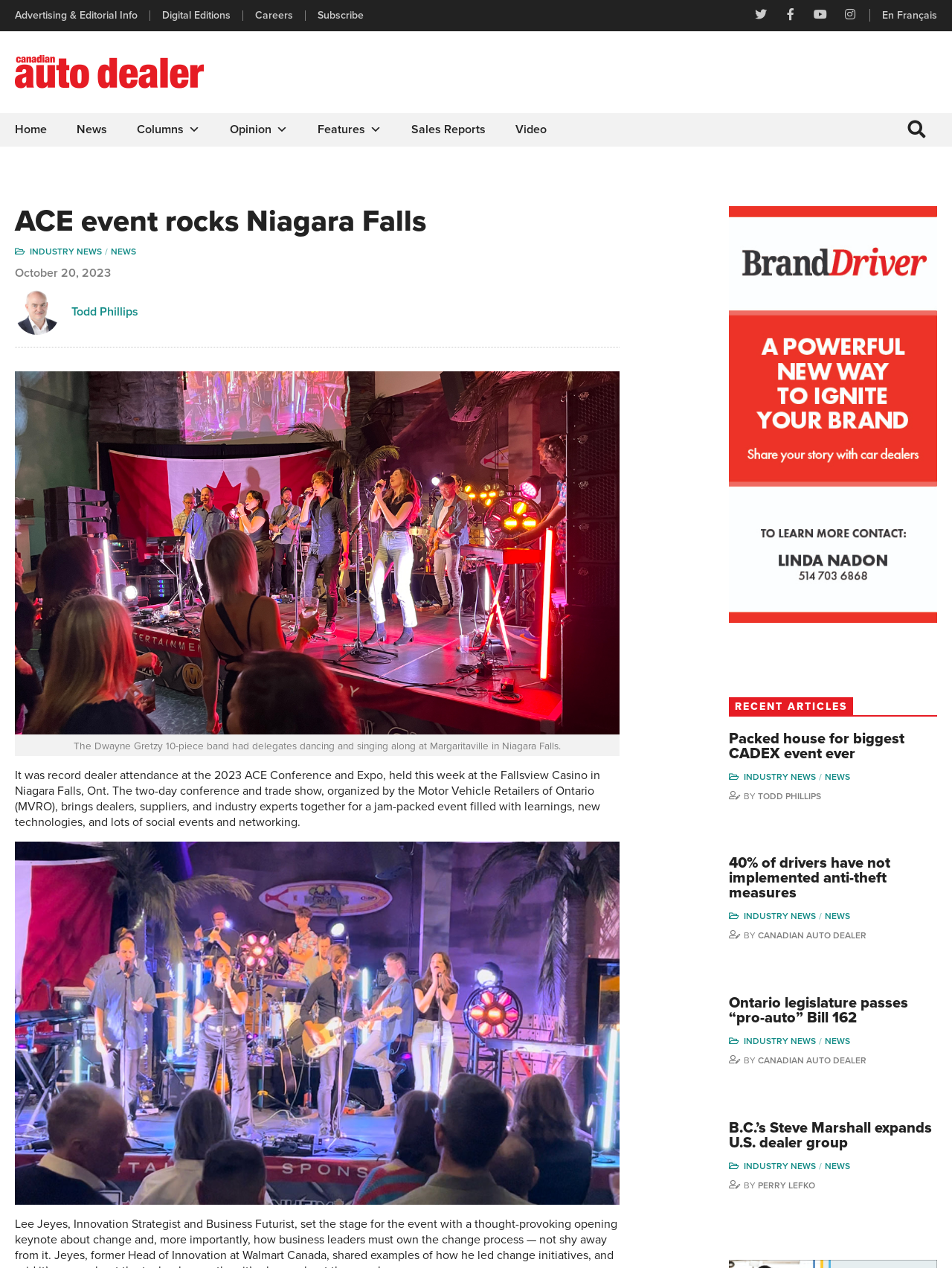What is the name of the organization that organized the ACE Conference and Expo?
From the details in the image, provide a complete and detailed answer to the question.

I found the answer by reading the article's content, specifically the sentence 'The two-day conference and trade show, organized by the Motor Vehicle Retailers of Ontario (MVRO), brings dealers, suppliers, and industry experts together...' which mentions the organization's name.